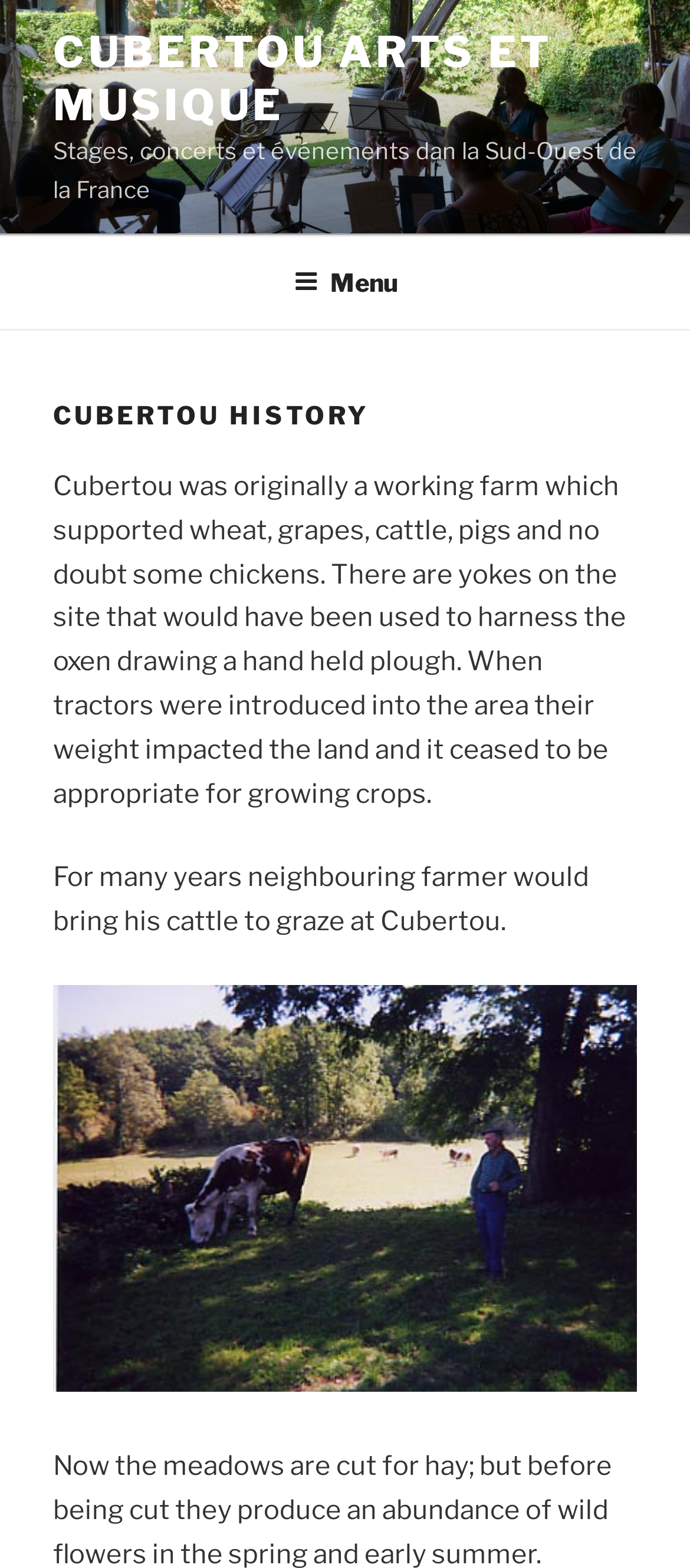What type of events are mentioned on the webpage? Look at the image and give a one-word or short phrase answer.

Stages, concerts, and events